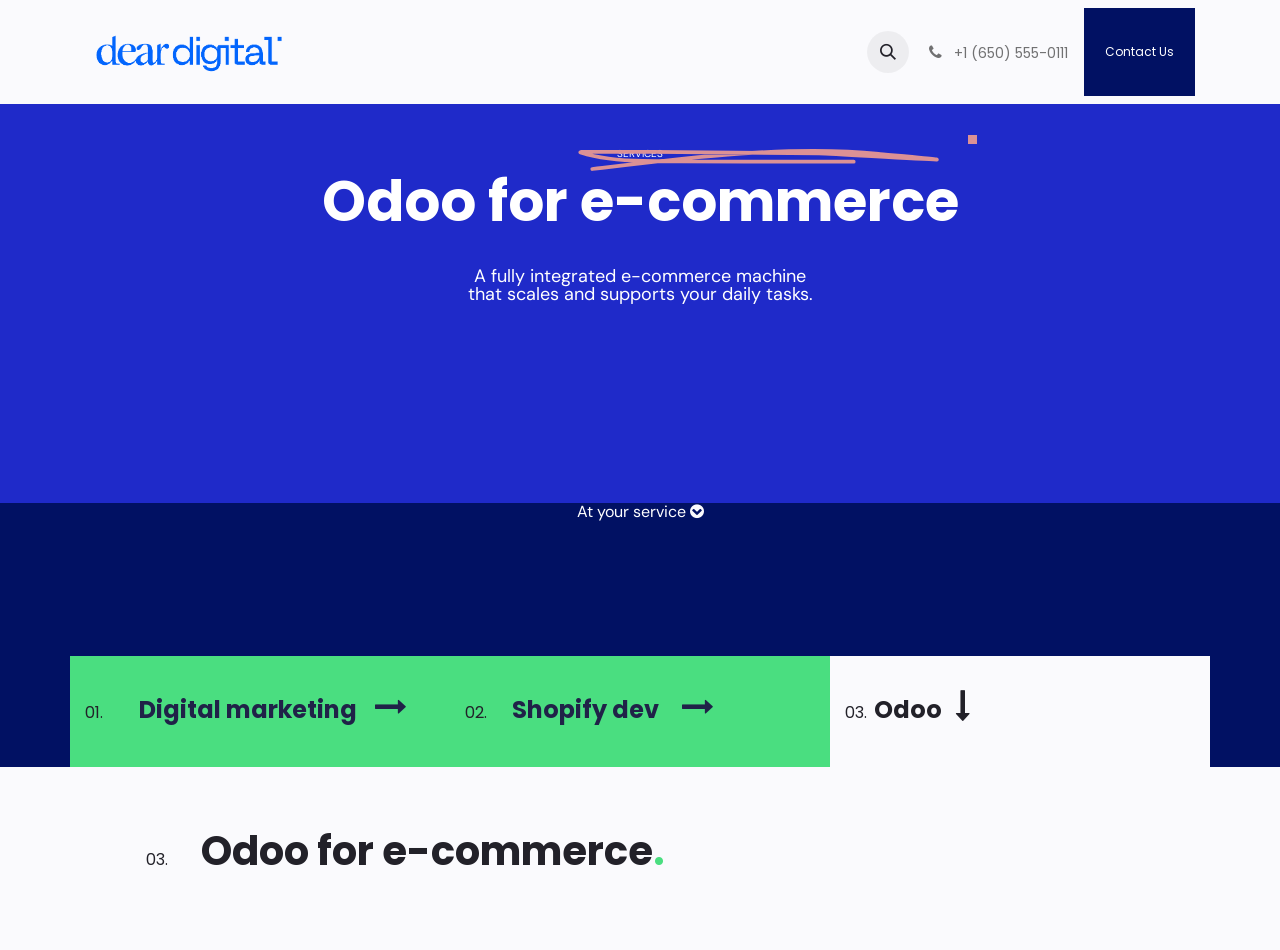How many services are listed on the webpage?
Could you please answer the question thoroughly and with as much detail as possible?

I can see three headings that seem to be listing services: '01. Digital marketing', '02. Shopify dev', and '03. Odoo'. These headings are likely to be services offered by the company, so I count three services in total.